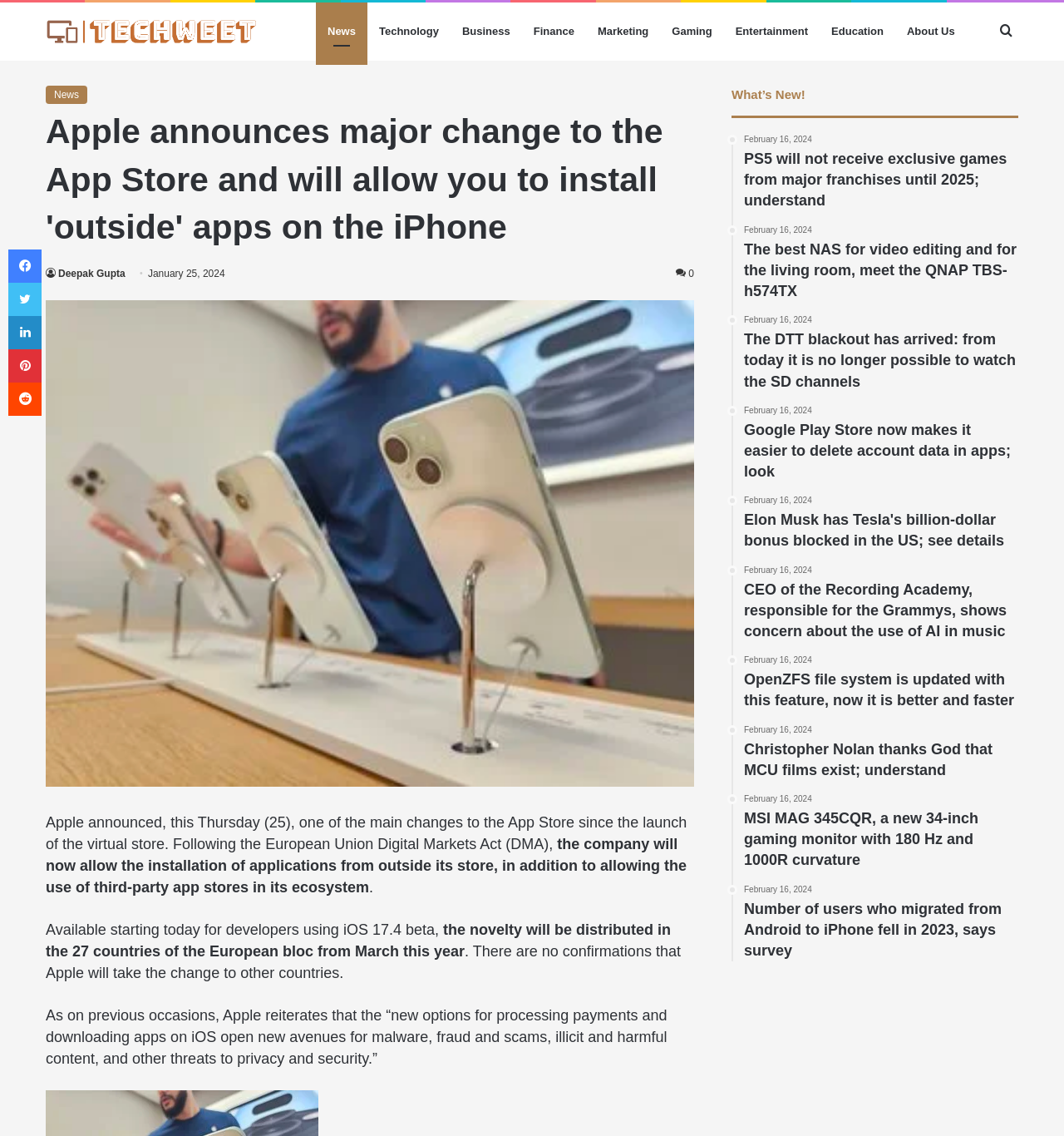Locate the headline of the webpage and generate its content.

Apple announces major change to the App Store and will allow you to install 'outside' apps on the iPhone